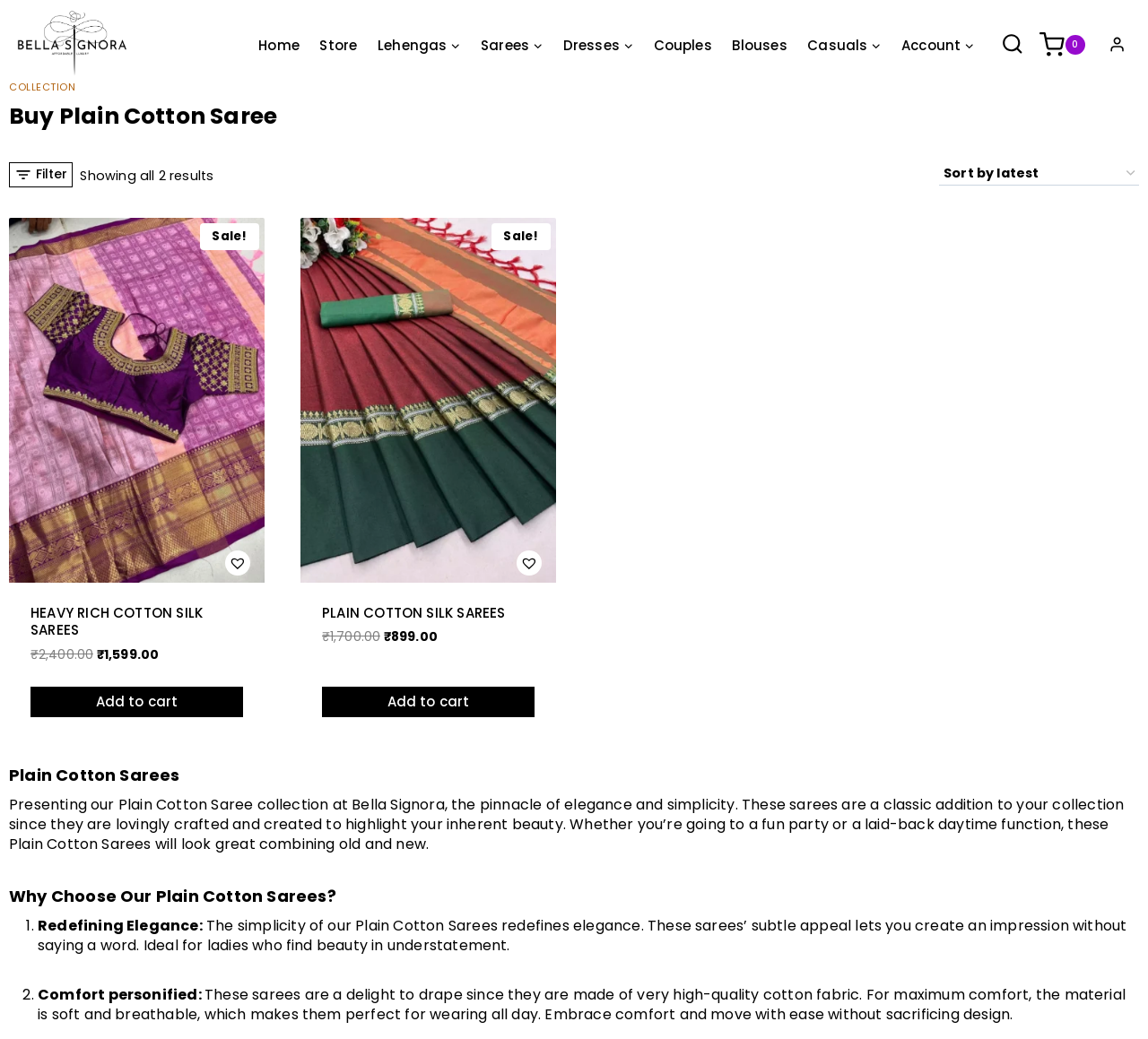Using the given element description, provide the bounding box coordinates (top-left x, top-left y, bottom-right x, bottom-right y) for the corresponding UI element in the screenshot: Uncategorized

None